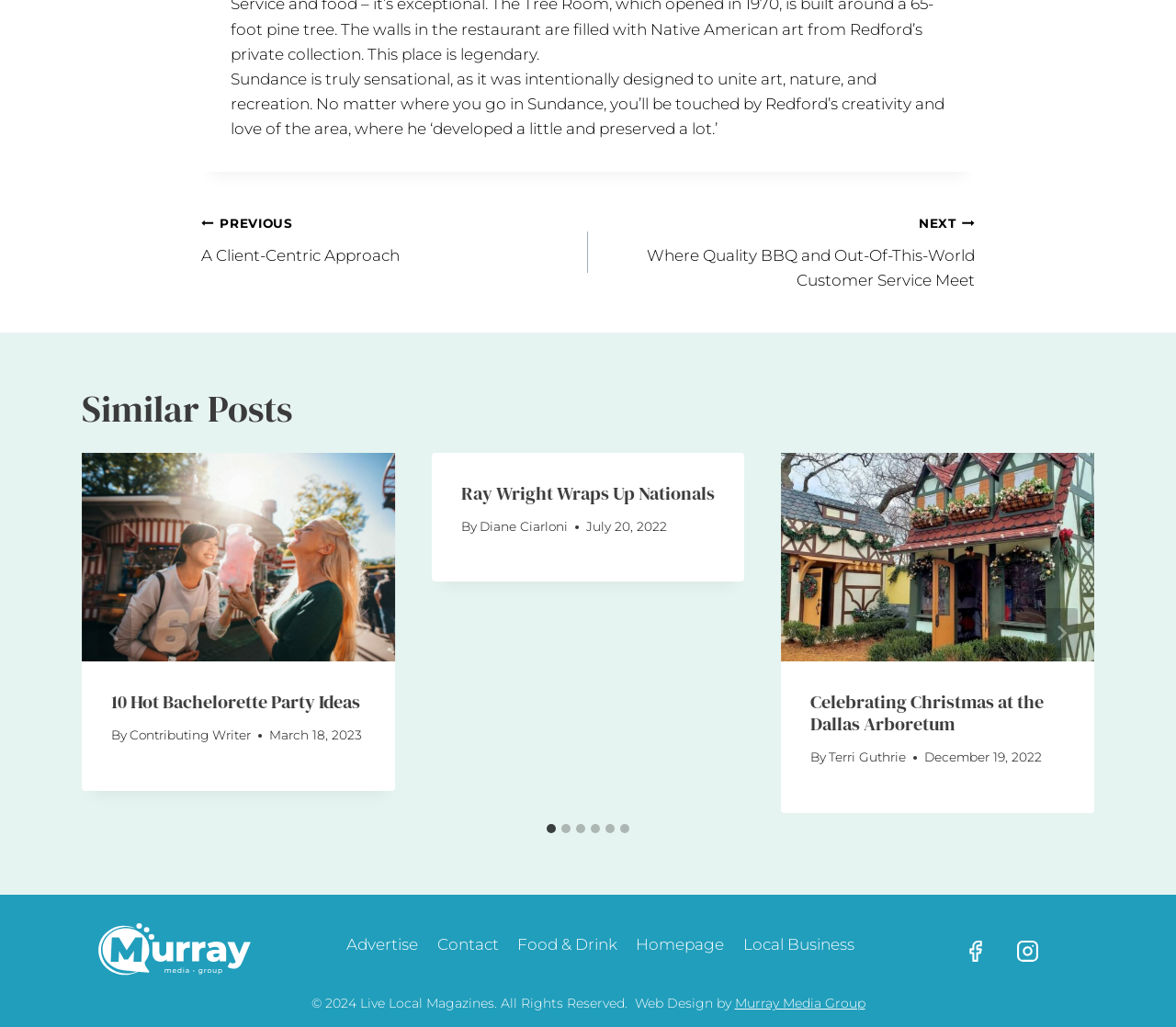Carefully examine the image and provide an in-depth answer to the question: What is the name of the place described in the first paragraph?

The first paragraph describes a place called Sundance, which is 'truly sensational' and was intentionally designed to unite art, nature, and recreation.